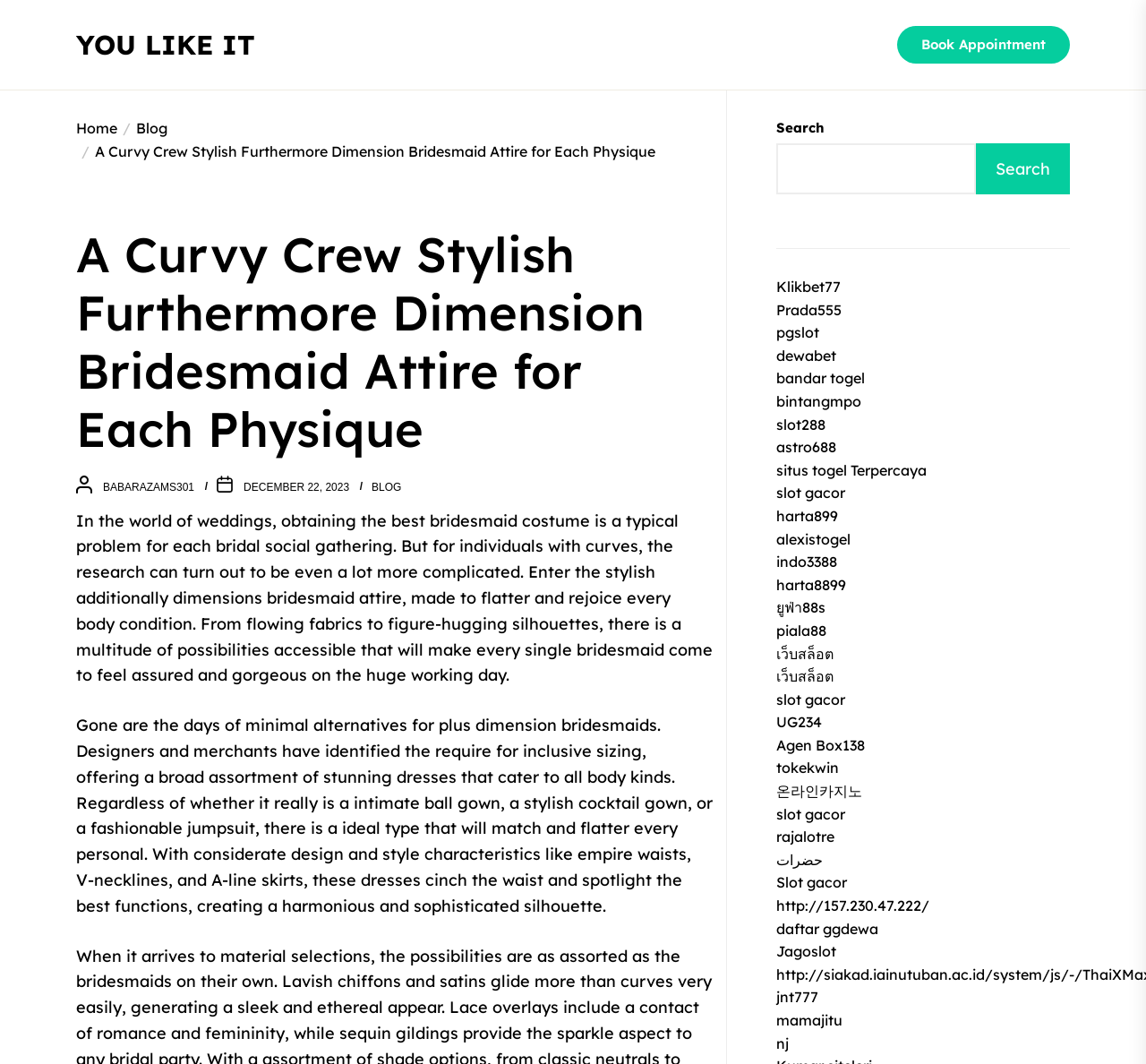What is the main topic of this webpage?
Refer to the image and offer an in-depth and detailed answer to the question.

Based on the webpage content, it appears to be discussing bridesmaid dresses, specifically focusing on stylish and dimension bridesmaid attire for each physique.